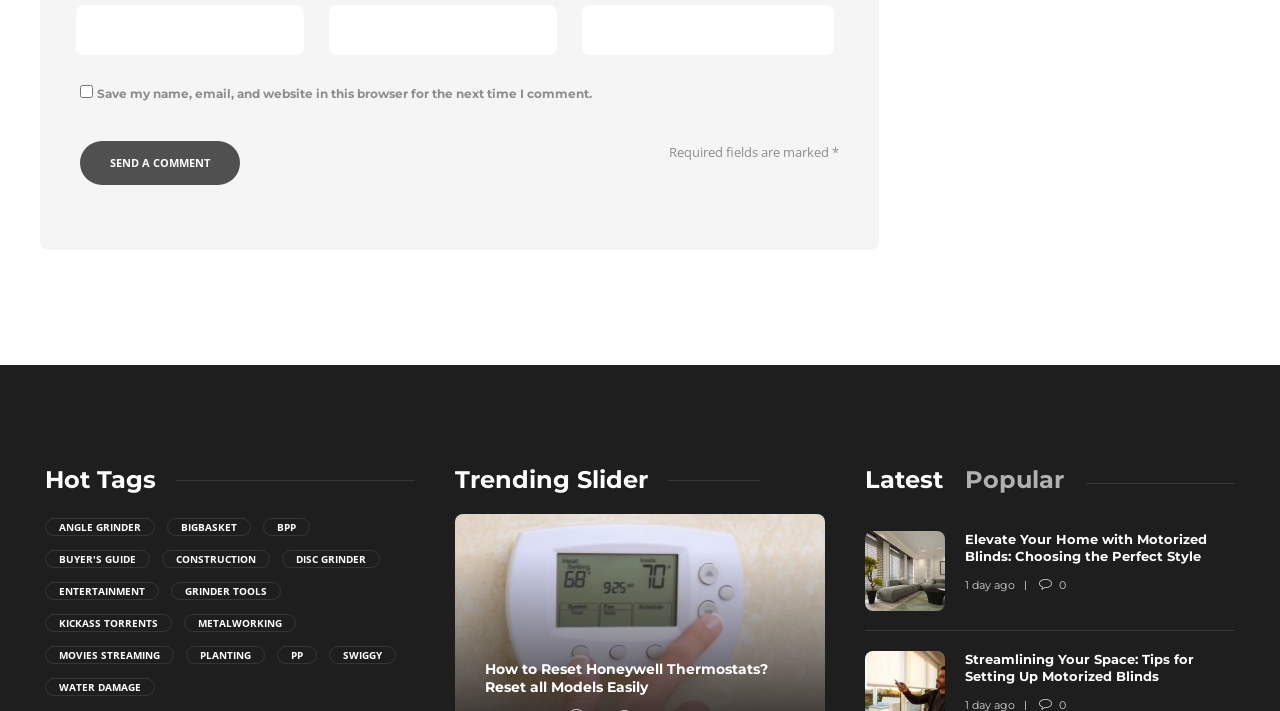Locate the coordinates of the bounding box for the clickable region that fulfills this instruction: "Click the Angle Grinder link".

[0.035, 0.729, 0.121, 0.754]